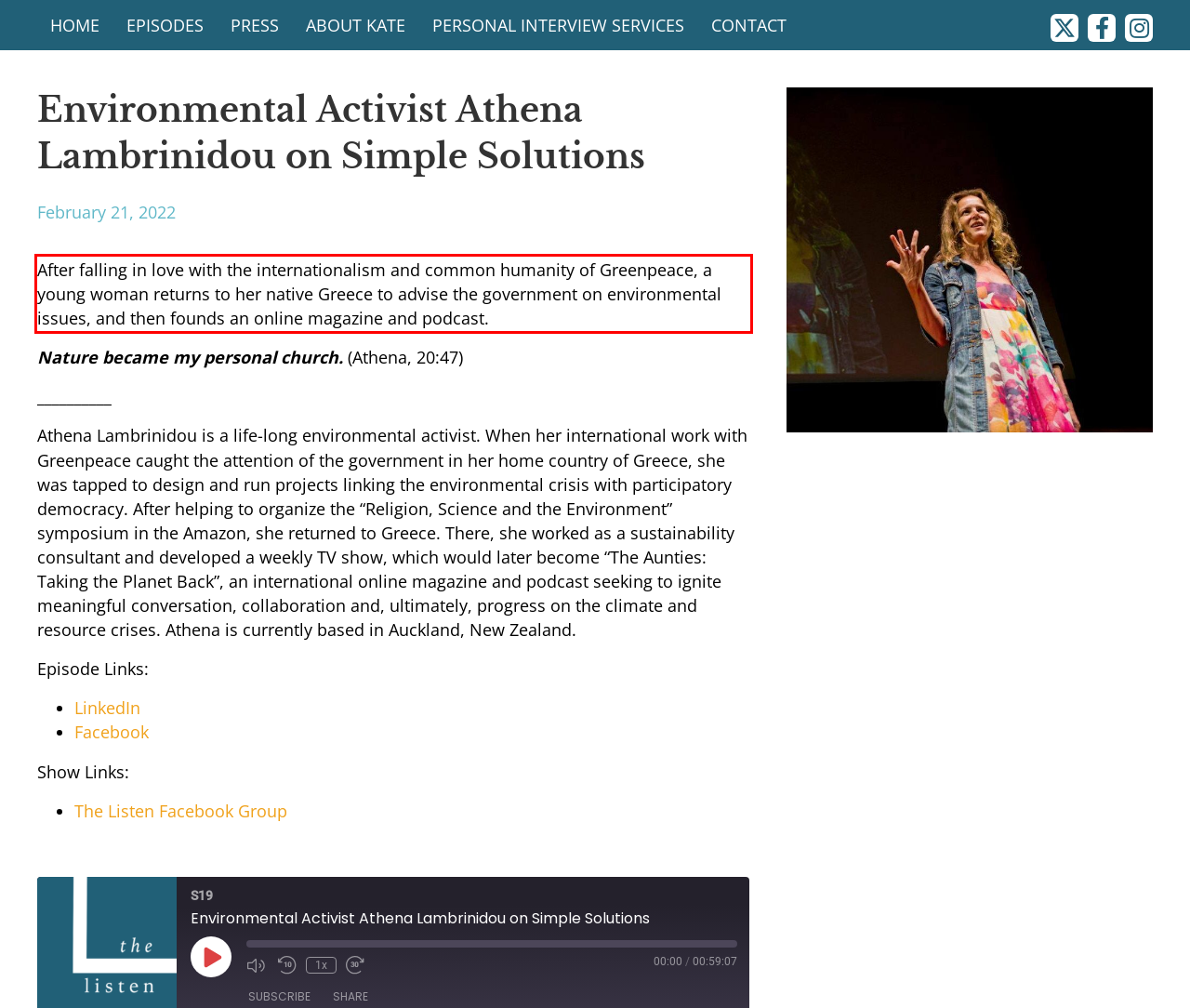Perform OCR on the text inside the red-bordered box in the provided screenshot and output the content.

After falling in love with the internationalism and common humanity of Greenpeace, a young woman returns to her native Greece to advise the government on environmental issues, and then founds an online magazine and podcast.